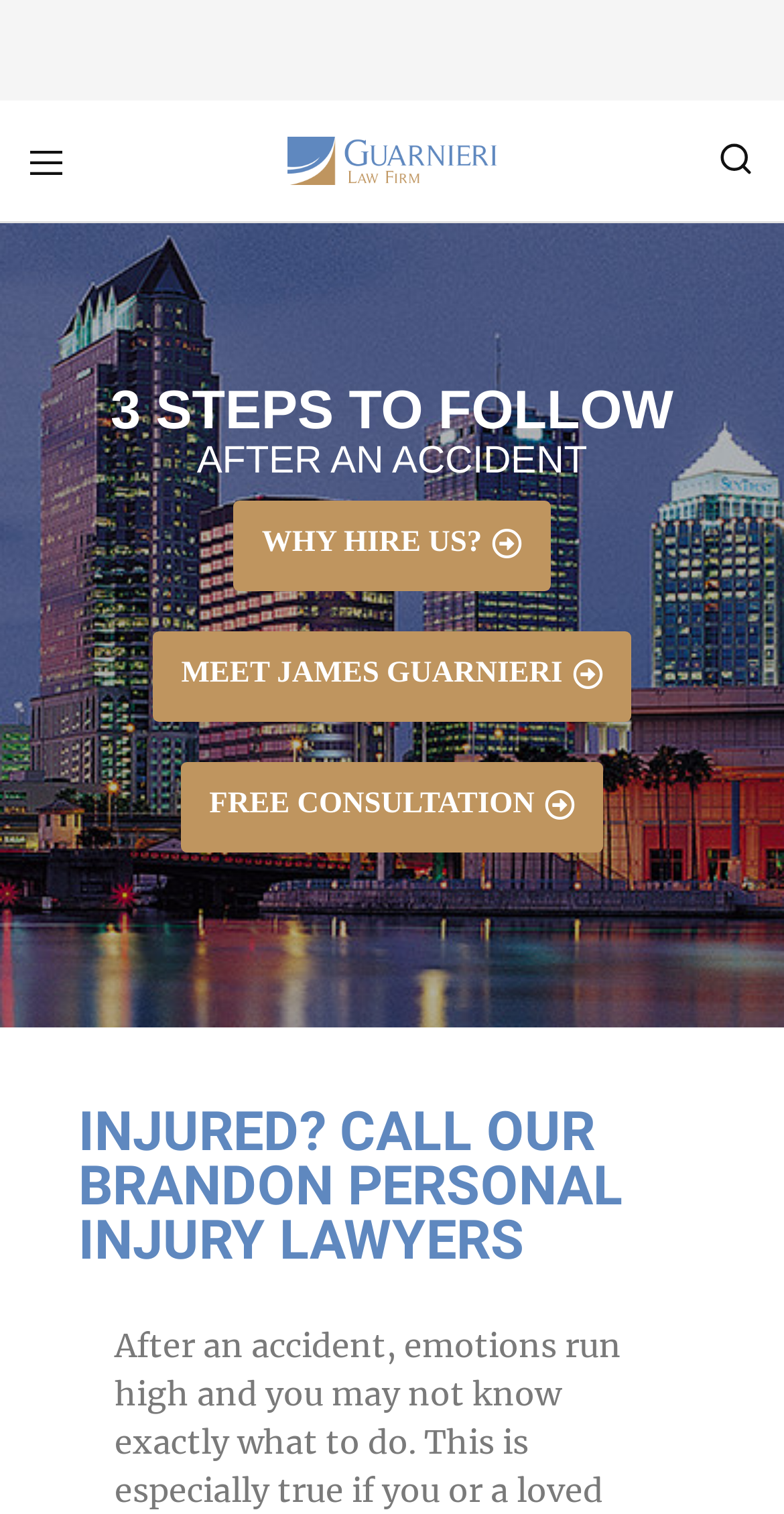Produce an extensive caption that describes everything on the webpage.

The webpage is about a personal injury law firm, specifically Brandon Personal Injury Attorneys. At the top left, there is a link with no text, and next to it, there is a link with the firm's name, accompanied by an image with the same name. Below these links, there is a static text "Guarnieri Law Firm". On the top right, there is another link with no text.

The main content of the webpage is divided into sections, with headings that guide the user. The first heading, "3 STEPS TO FOLLOW", is located near the top of the page. Below it, there is a heading "AFTER AN ACCIDENT", which spans the entire width of the page.

Under these headings, there are three links: "WHY HIRE US?", "MEET JAMES GUARNIERI", and "FREE CONSULTATION". These links are positioned in the middle of the page, with "WHY HIRE US?" on the left, "MEET JAMES GUARNIERI" in the center, and "FREE CONSULTATION" on the right.

Finally, at the bottom of the page, there is a heading "INJURED? CALL OUR BRANDON PERSONAL INJURY LAWYERS", which is centered and takes up about two-thirds of the page width.